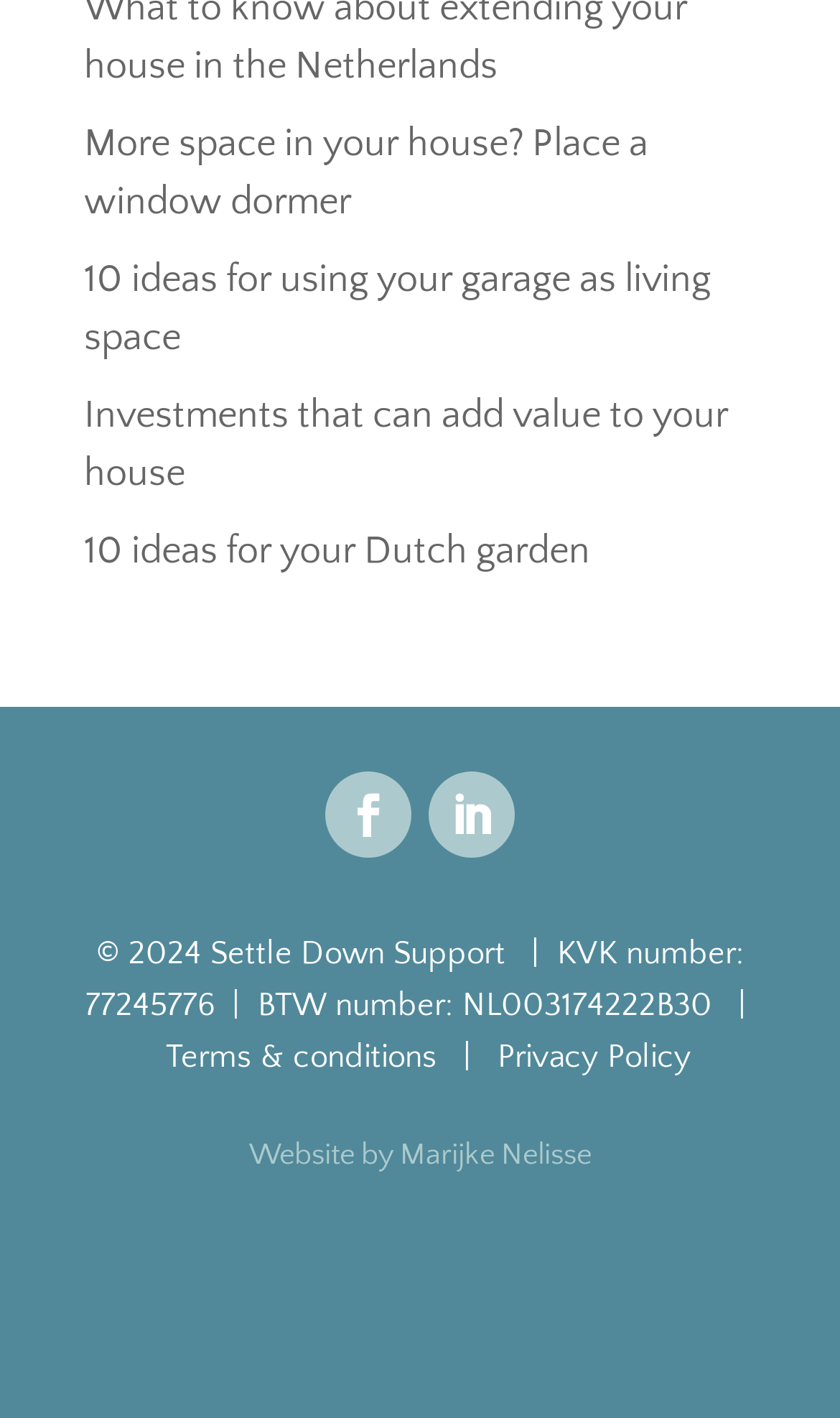Please determine the bounding box coordinates of the area that needs to be clicked to complete this task: 'View terms and conditions'. The coordinates must be four float numbers between 0 and 1, formatted as [left, top, right, bottom].

[0.197, 0.732, 0.521, 0.758]